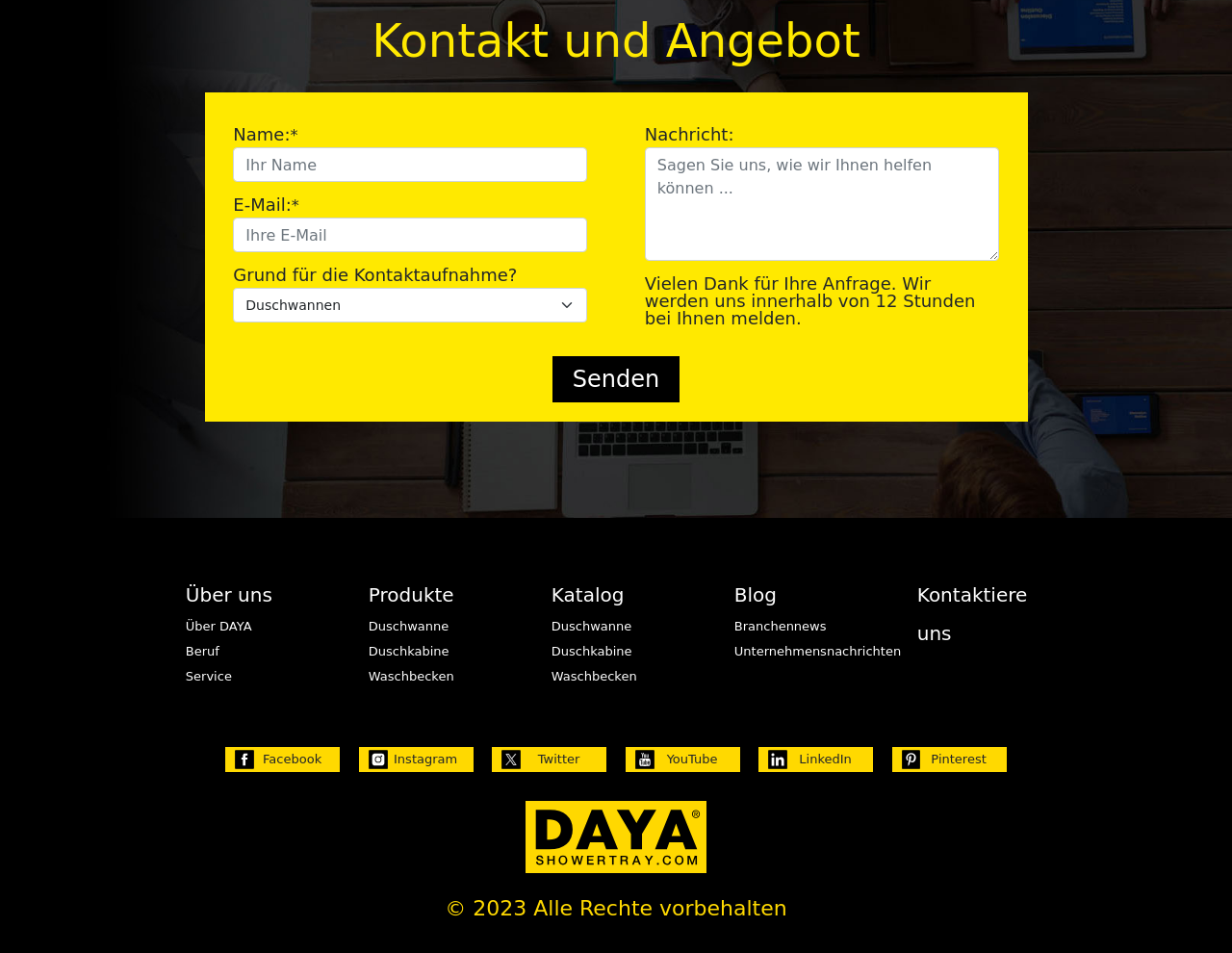Respond with a single word or phrase to the following question:
What social media platforms does the company have a presence on?

Facebook, Instagram, Twitter, YouTube, LinkedIn, Pinterest